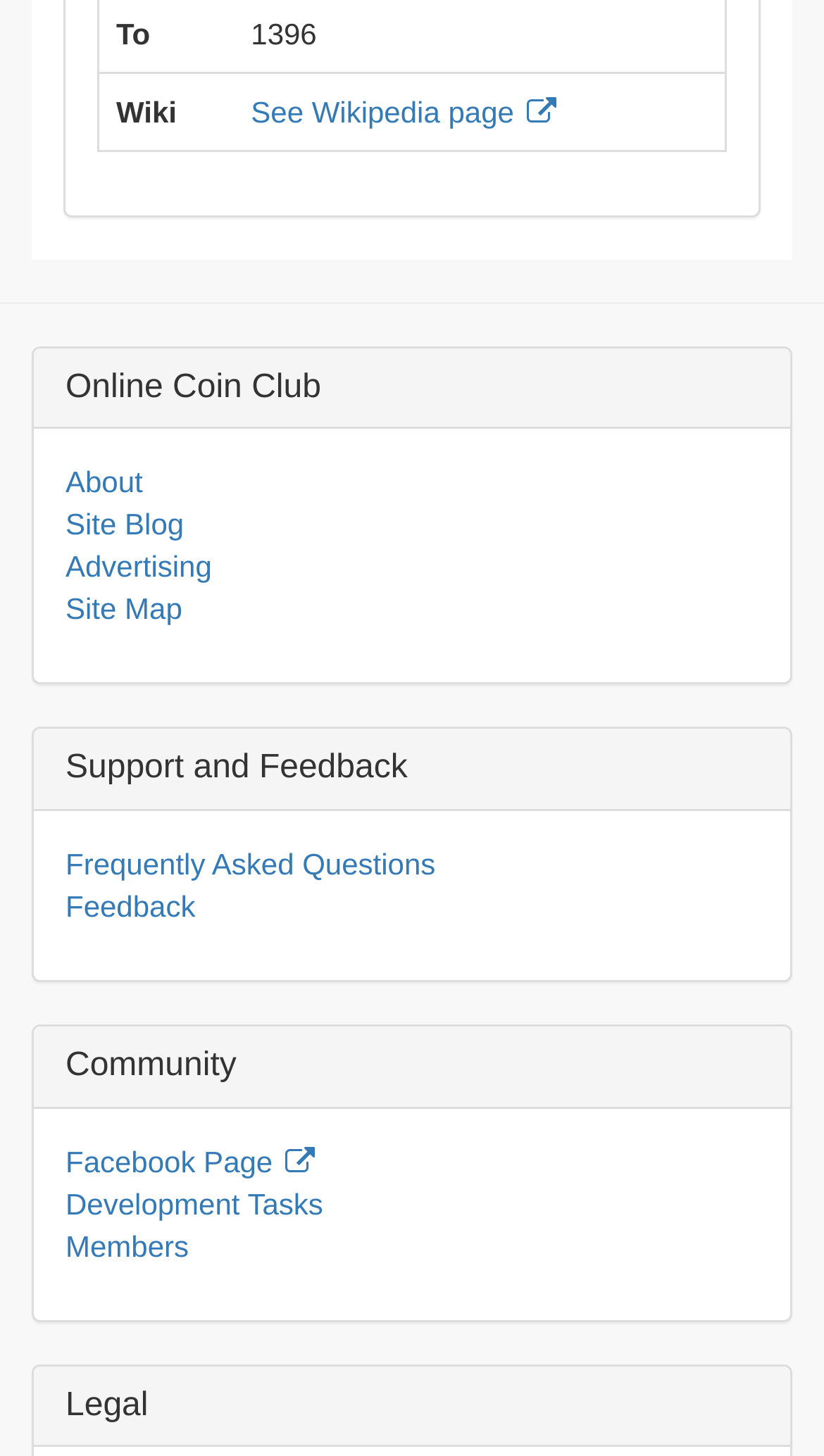What is the last link under the 'Legal' heading?
Look at the screenshot and respond with a single word or phrase.

No link